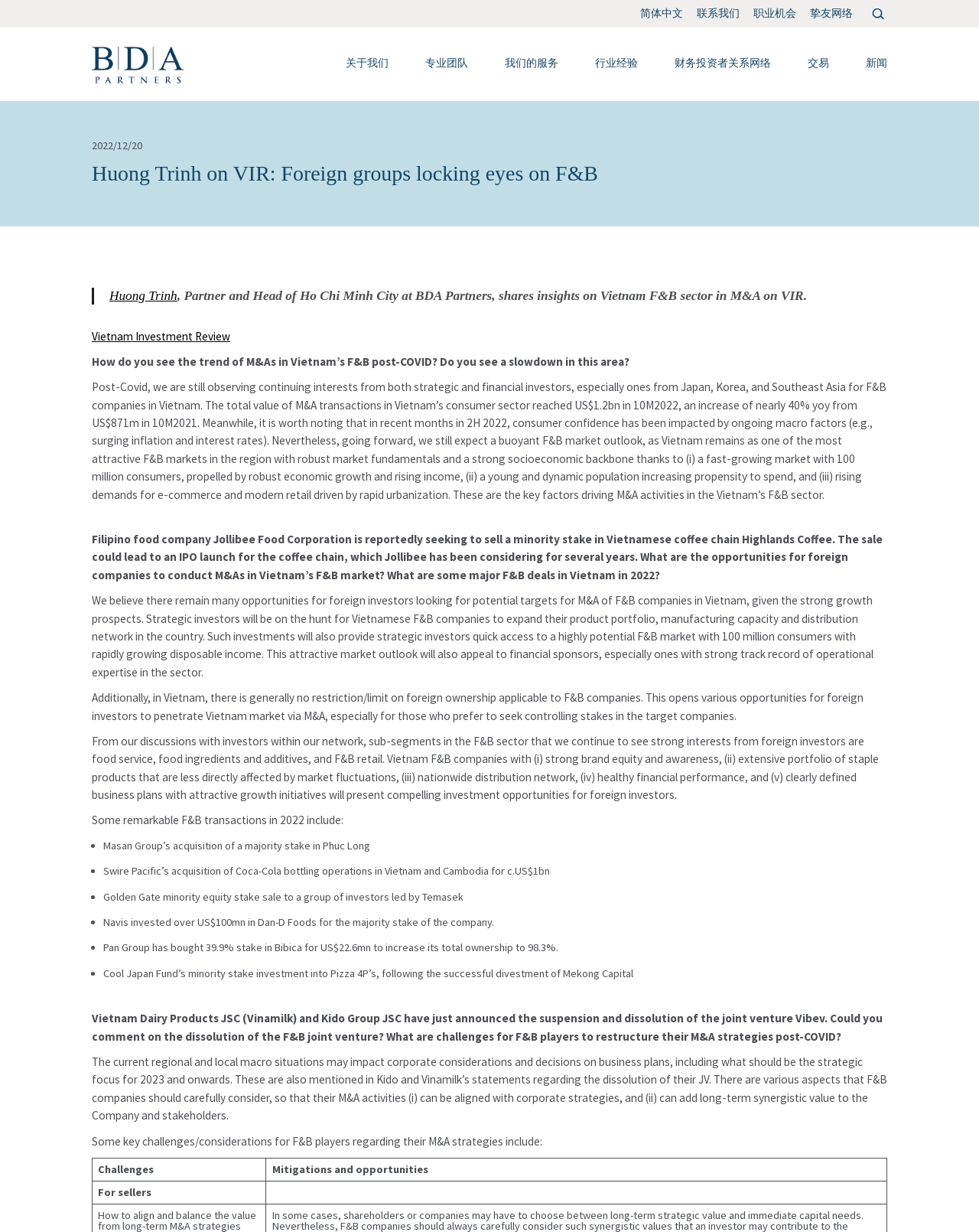What is the name of the person in the article?
Answer the question with detailed information derived from the image.

The name of the person in the article can be found in the heading 'Huong Trinh on VIR: Foreign groups locking eyes on F&B' and also in the blockquote where it is mentioned 'Huong Trinh, Partner and Head of Ho Chi Minh City at BDA Partners, shares insights on Vietnam F&B sector in M&A on VIR.'